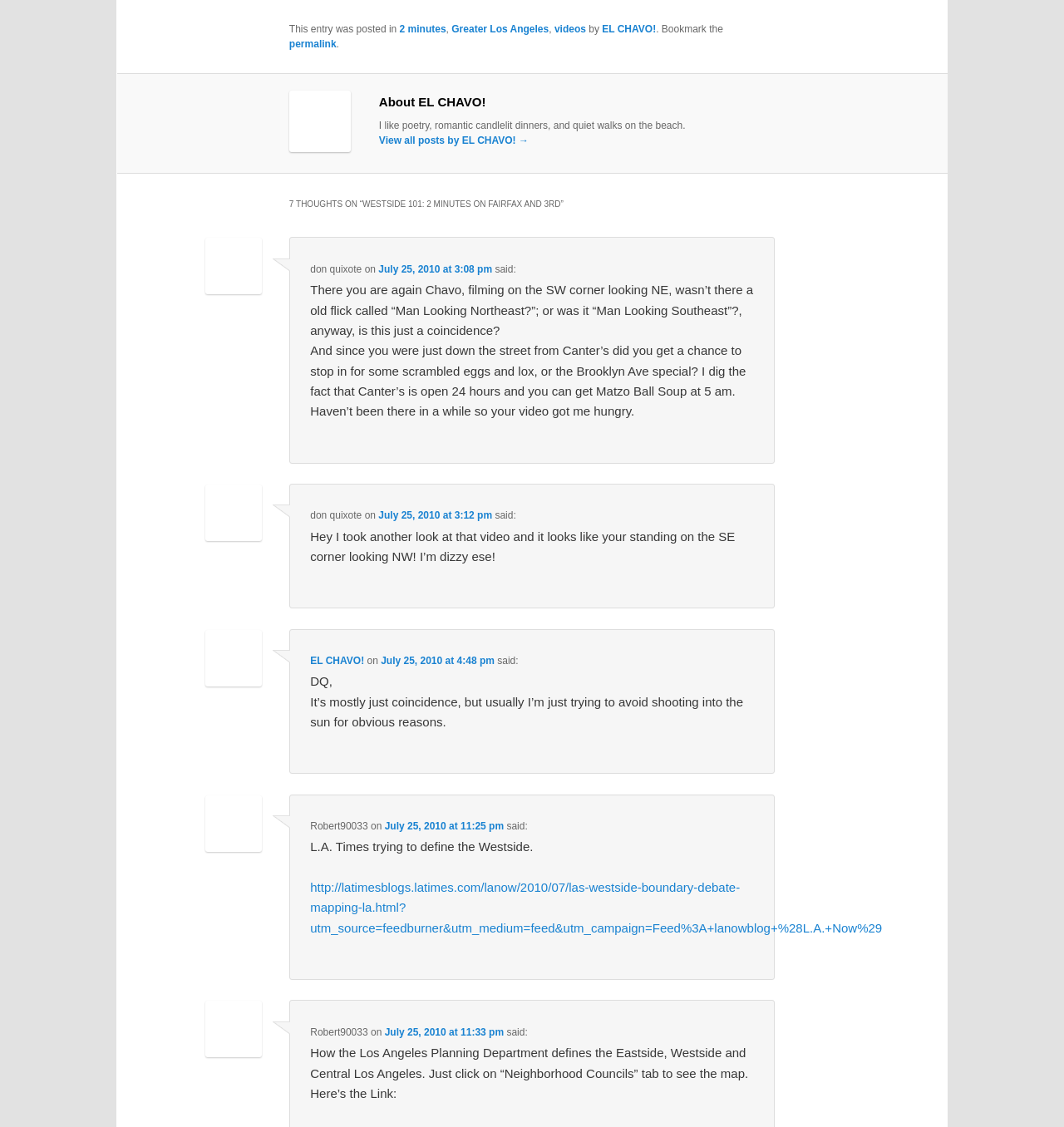Provide the bounding box coordinates of the UI element this sentence describes: "EL CHAVO!".

[0.566, 0.02, 0.617, 0.031]